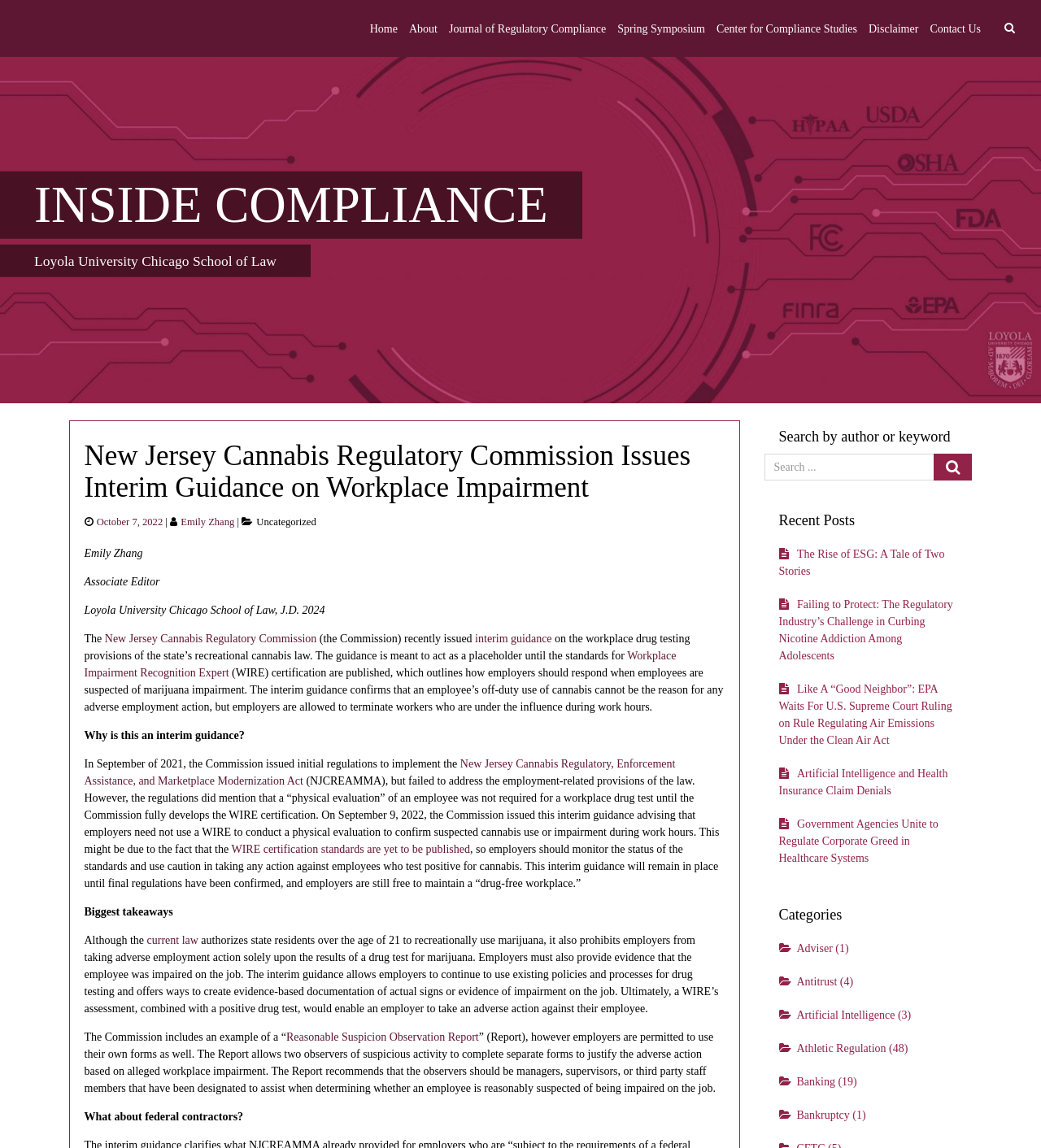Bounding box coordinates are specified in the format (top-left x, top-left y, bottom-right x, bottom-right y). All values are floating point numbers bounded between 0 and 1. Please provide the bounding box coordinate of the region this sentence describes: October 7, 2022

[0.093, 0.45, 0.156, 0.46]